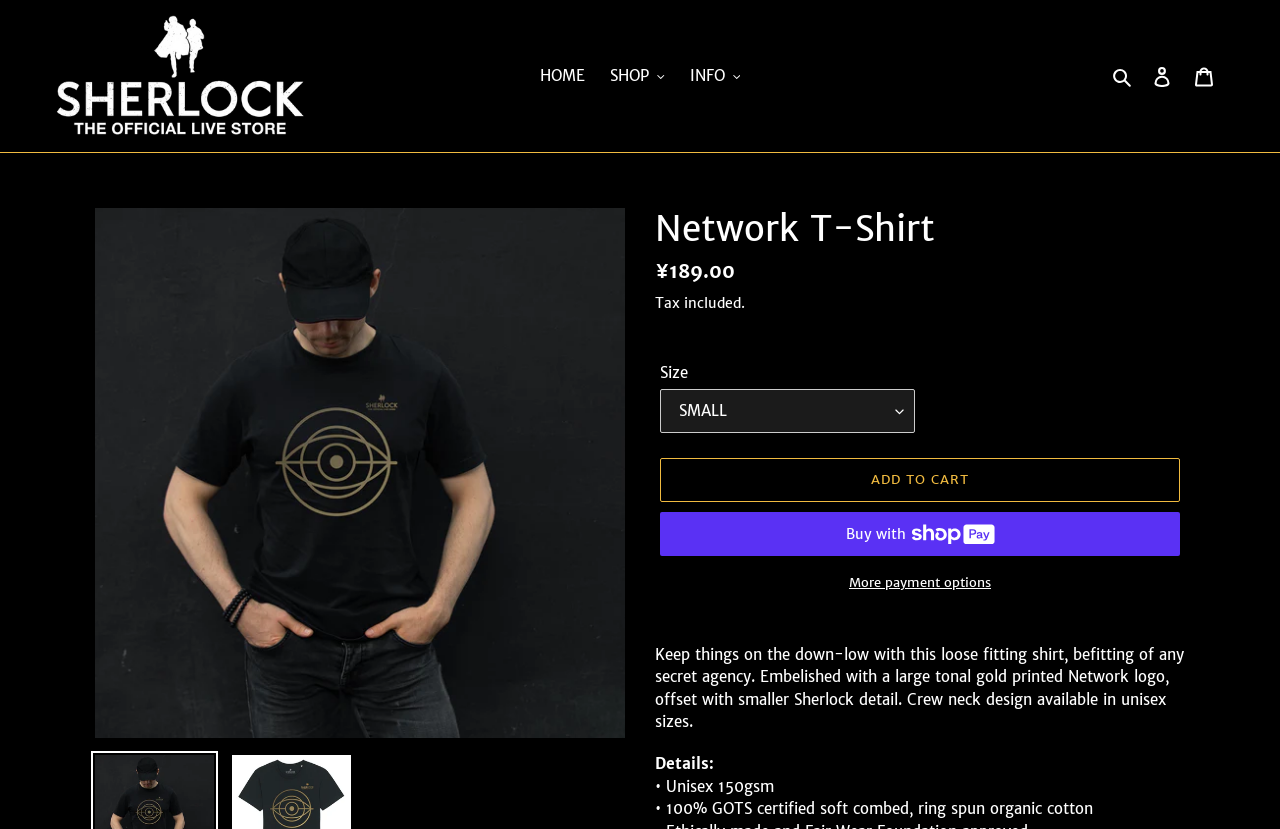Analyze the image and give a detailed response to the question:
What is the design of the product's neck?

I determined the answer by reading the product description, which mentions that the product has a 'Crew neck design available in unisex sizes'.